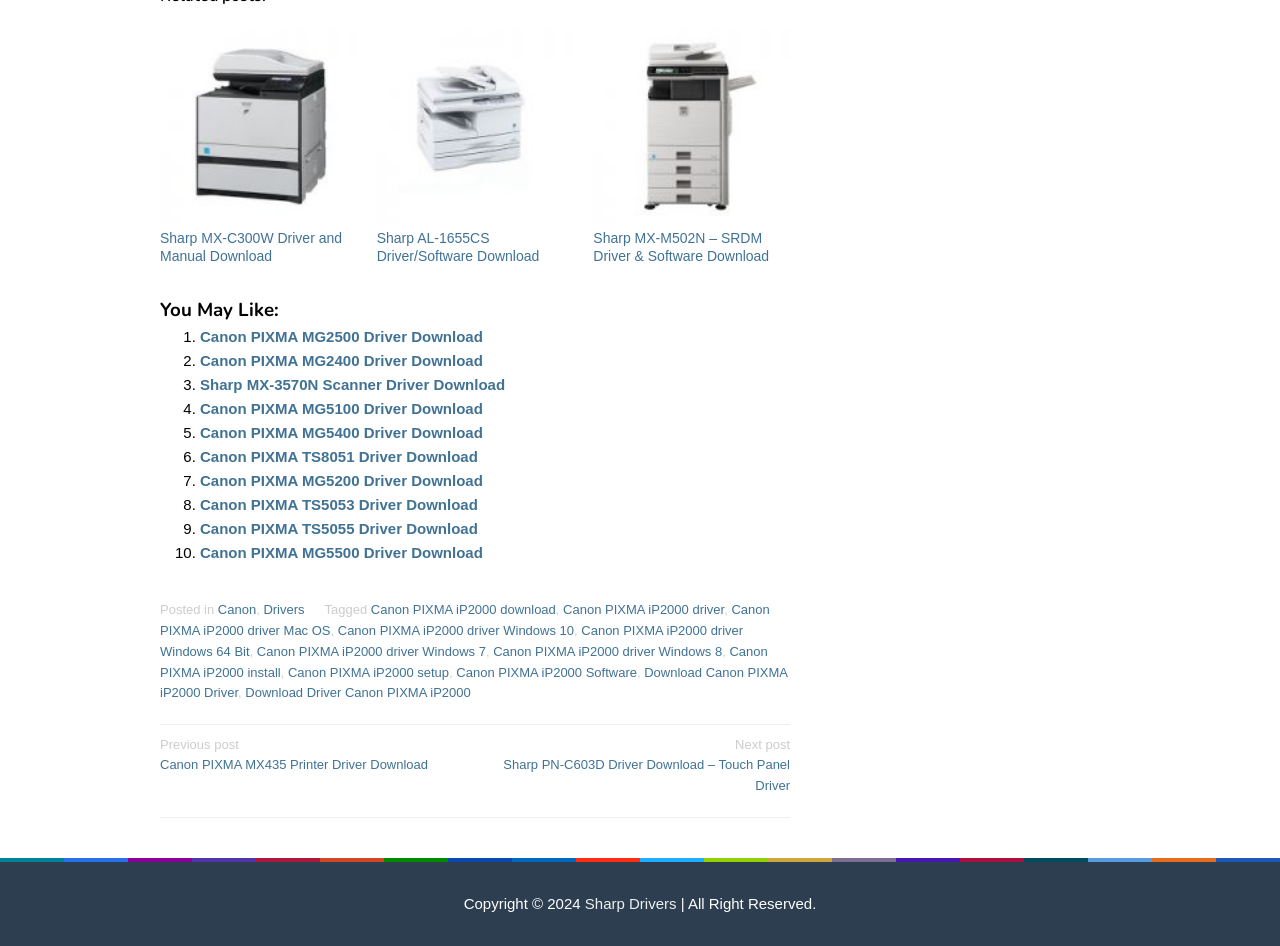Identify the bounding box coordinates of the clickable section necessary to follow the following instruction: "View Sharp AL-1655CS driver details". The coordinates should be presented as four float numbers from 0 to 1, i.e., [left, top, right, bottom].

[0.294, 0.028, 0.448, 0.236]